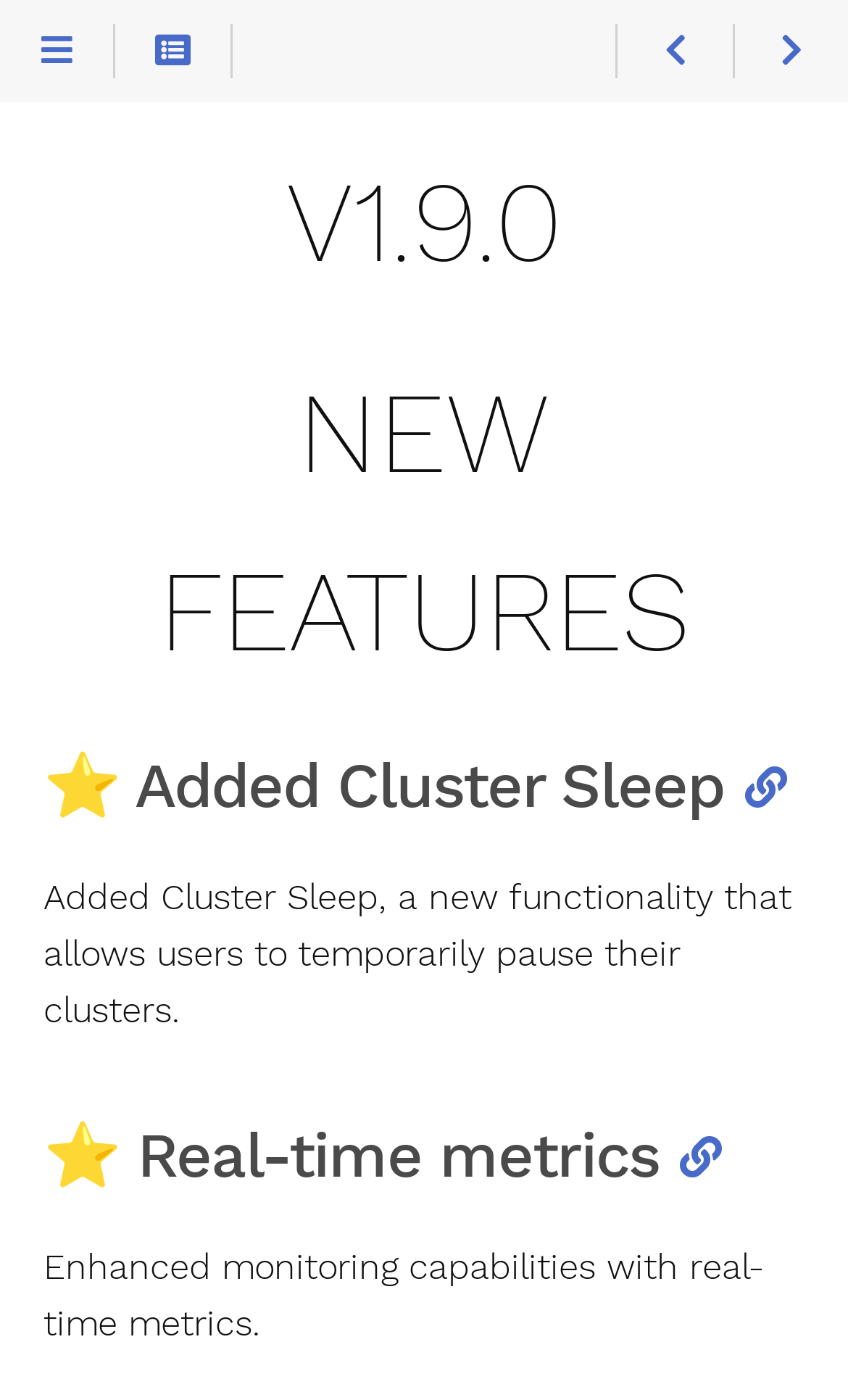Reply to the question with a single word or phrase:
How many new features are mentioned on the page?

2